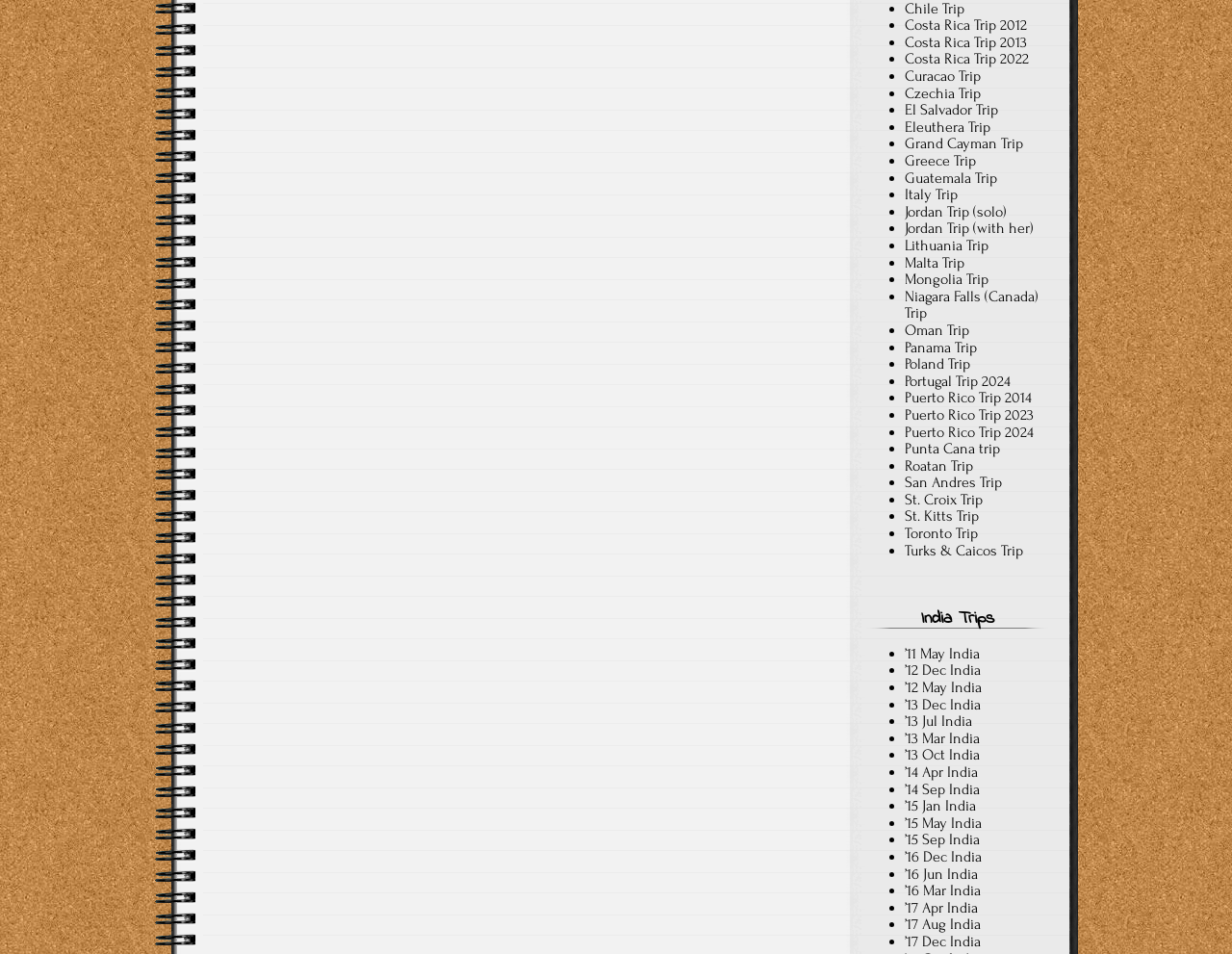Locate the bounding box coordinates of the area to click to fulfill this instruction: "Explore ’11 May India". The bounding box should be presented as four float numbers between 0 and 1, in the order [left, top, right, bottom].

[0.734, 0.676, 0.795, 0.694]